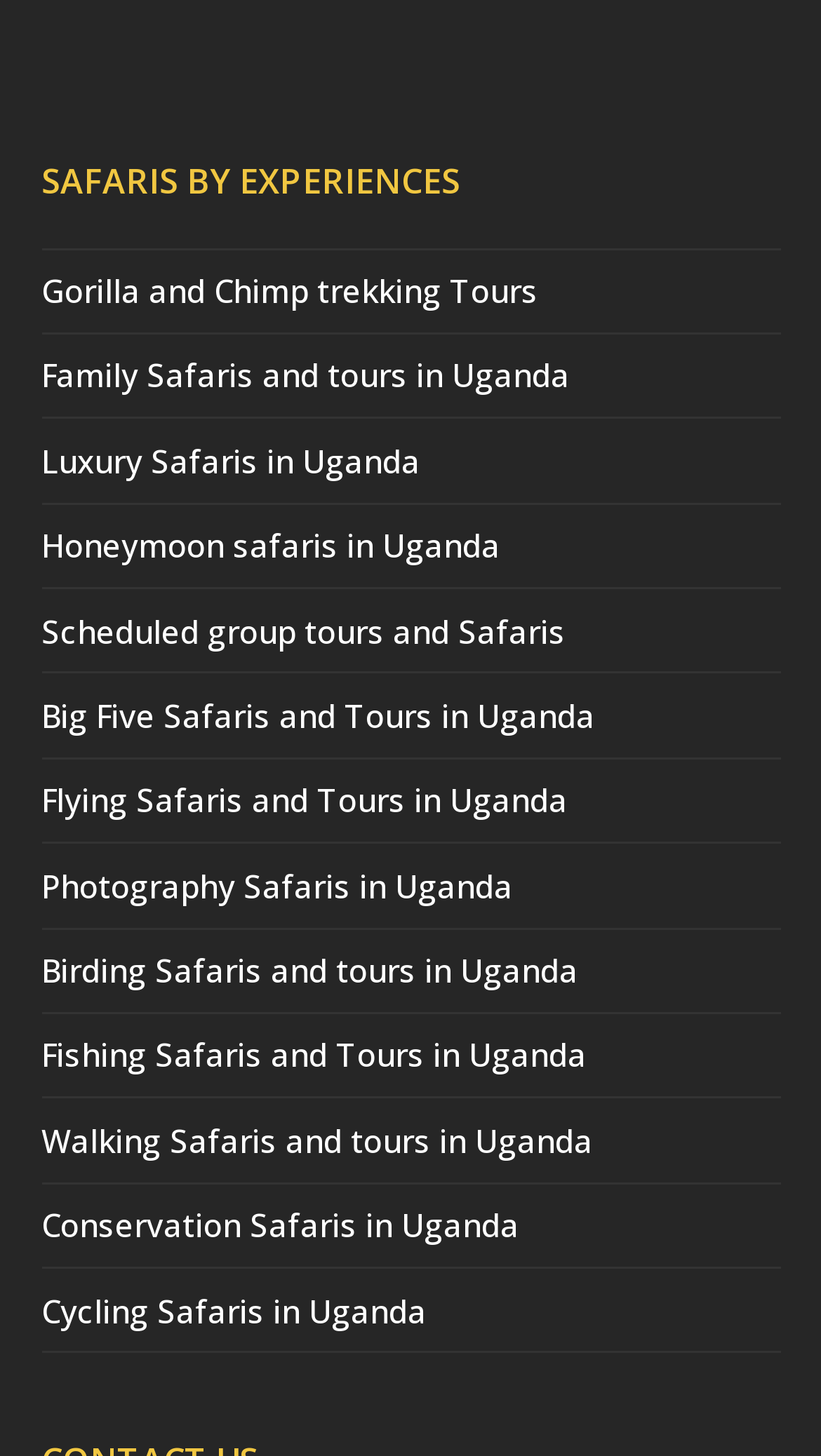Please specify the bounding box coordinates of the region to click in order to perform the following instruction: "Explore Gorilla and Chimp trekking Tours".

[0.05, 0.185, 0.655, 0.214]